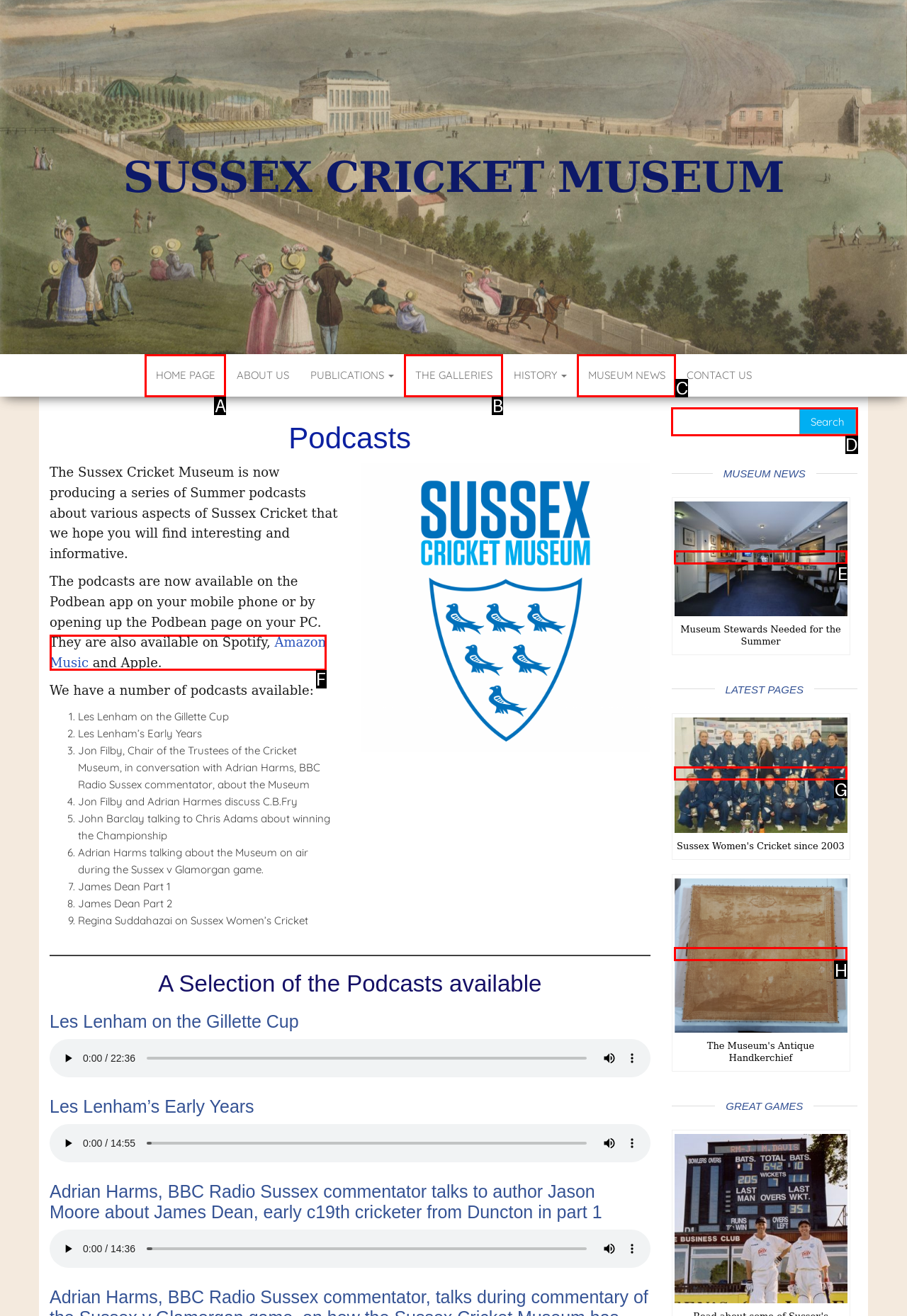Choose the HTML element that matches the description: Home Page
Reply with the letter of the correct option from the given choices.

A